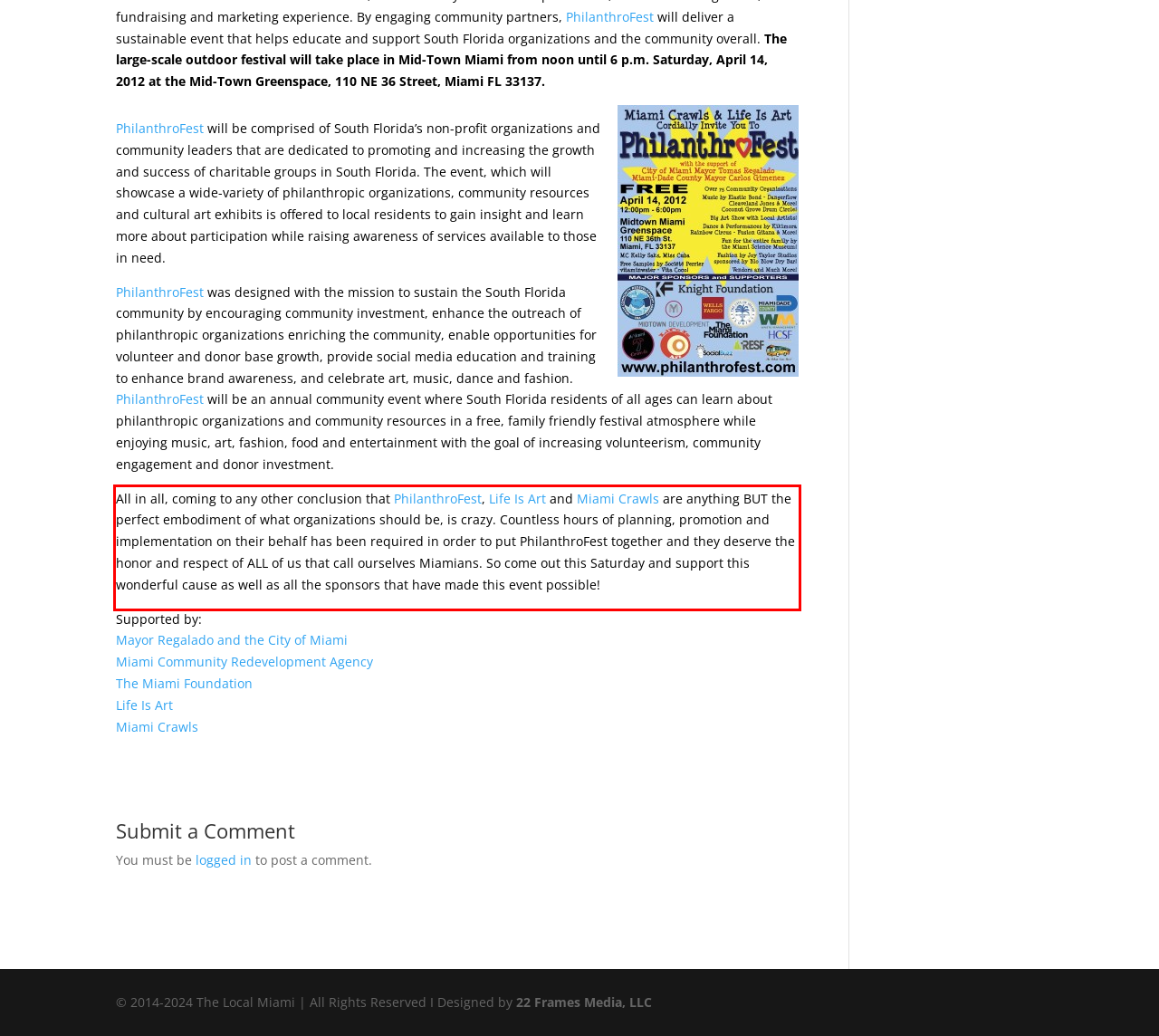Identify and transcribe the text content enclosed by the red bounding box in the given screenshot.

All in all, coming to any other conclusion that PhilanthroFest, Life Is Art and Miami Crawls are anything BUT the perfect embodiment of what organizations should be, is crazy. Countless hours of planning, promotion and implementation on their behalf has been required in order to put PhilanthroFest together and they deserve the honor and respect of ALL of us that call ourselves Miamians. So come out this Saturday and support this wonderful cause as well as all the sponsors that have made this event possible!